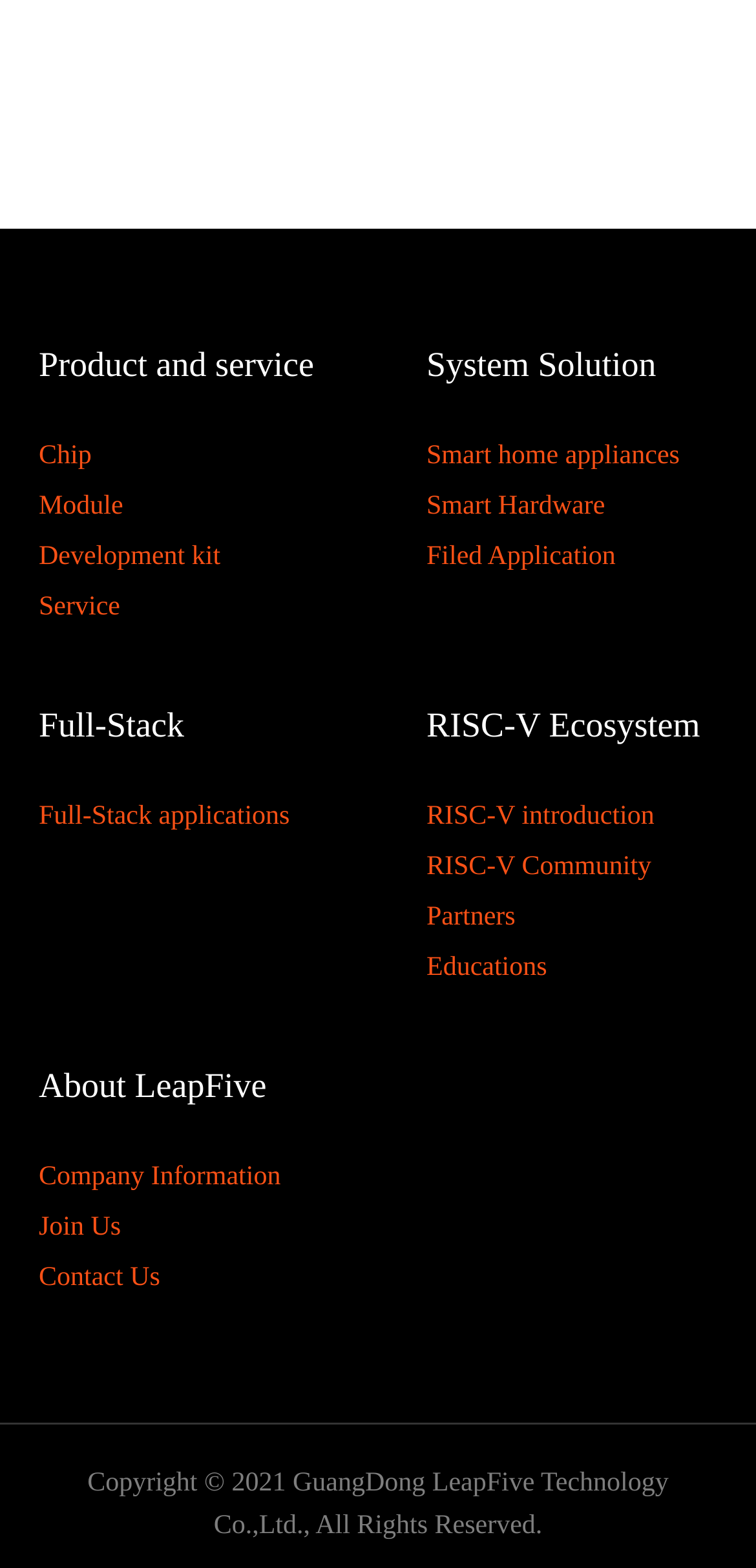Show me the bounding box coordinates of the clickable region to achieve the task as per the instruction: "Read about Company Information".

[0.051, 0.739, 0.371, 0.764]